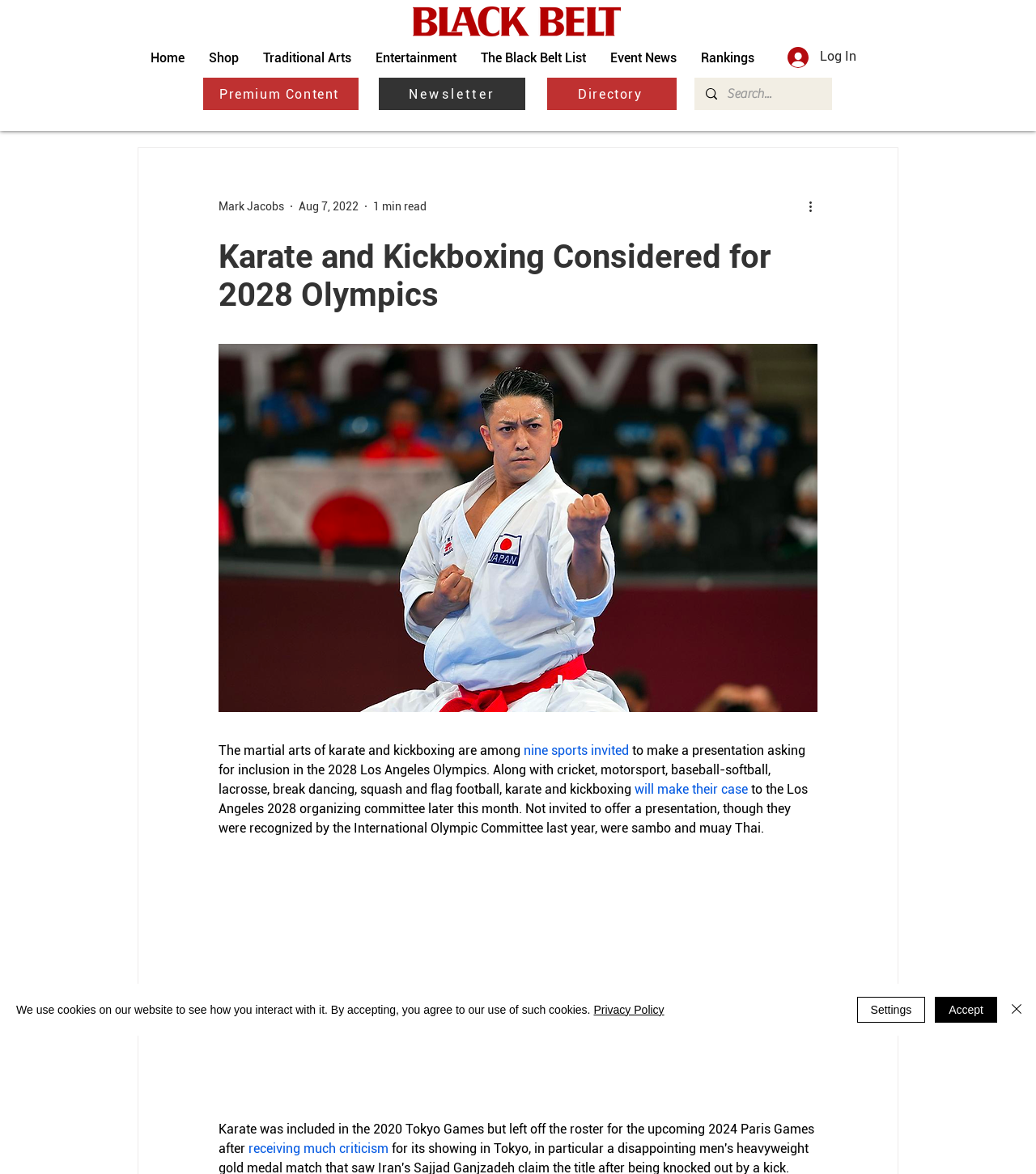Determine the bounding box coordinates for the UI element described. Format the coordinates as (top-left x, top-left y, bottom-right x, bottom-right y) and ensure all values are between 0 and 1. Element description: will make their case

[0.612, 0.666, 0.722, 0.679]